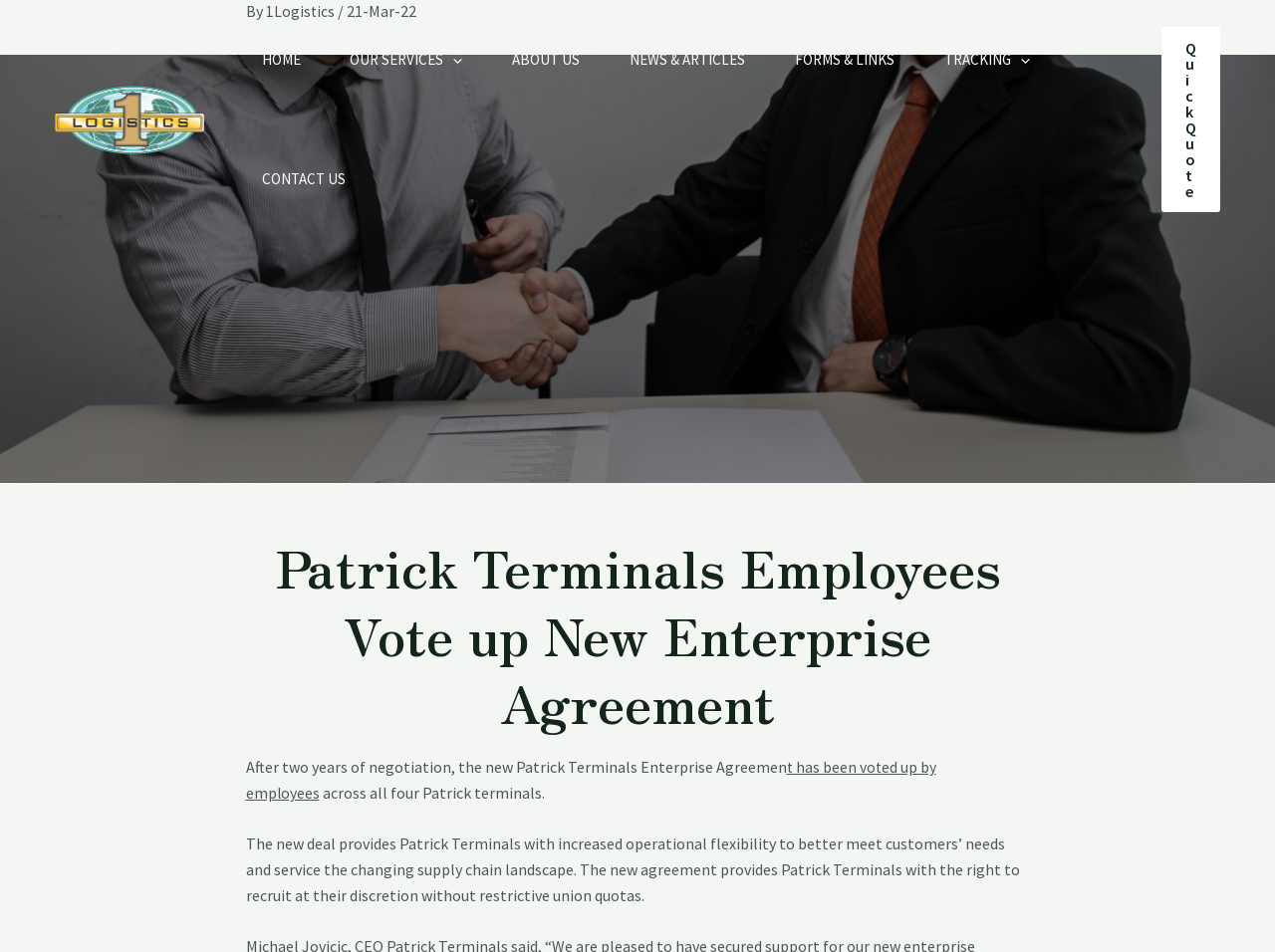Generate a thorough caption detailing the webpage content.

The webpage appears to be a news article or press release from 1Logistics, with a focus on Patrick Terminals employees voting up a new enterprise agreement. 

At the top left of the page, there is a logo image and a link to "1Logistics". 

Below the logo, there is a navigation menu with seven links: "HOME", "OUR SERVICES", "ABOUT US", "NEWS & ARTICLES", "FORMS & LINKS", "TRACKING", and "CONTACT US". The "OUR SERVICES" and "TRACKING" links have dropdown menus with toggle buttons.

On the right side of the page, near the top, there is a "Quick Quote" link.

The main content of the page is an article with a heading that reads "Patrick Terminals Employees Vote up New Enterprise Agreement". The article is divided into several paragraphs, with the first paragraph stating that the new enterprise agreement has been voted up by employees after two years of negotiation. The subsequent paragraphs provide more details about the agreement, including its benefits for Patrick Terminals and its customers.